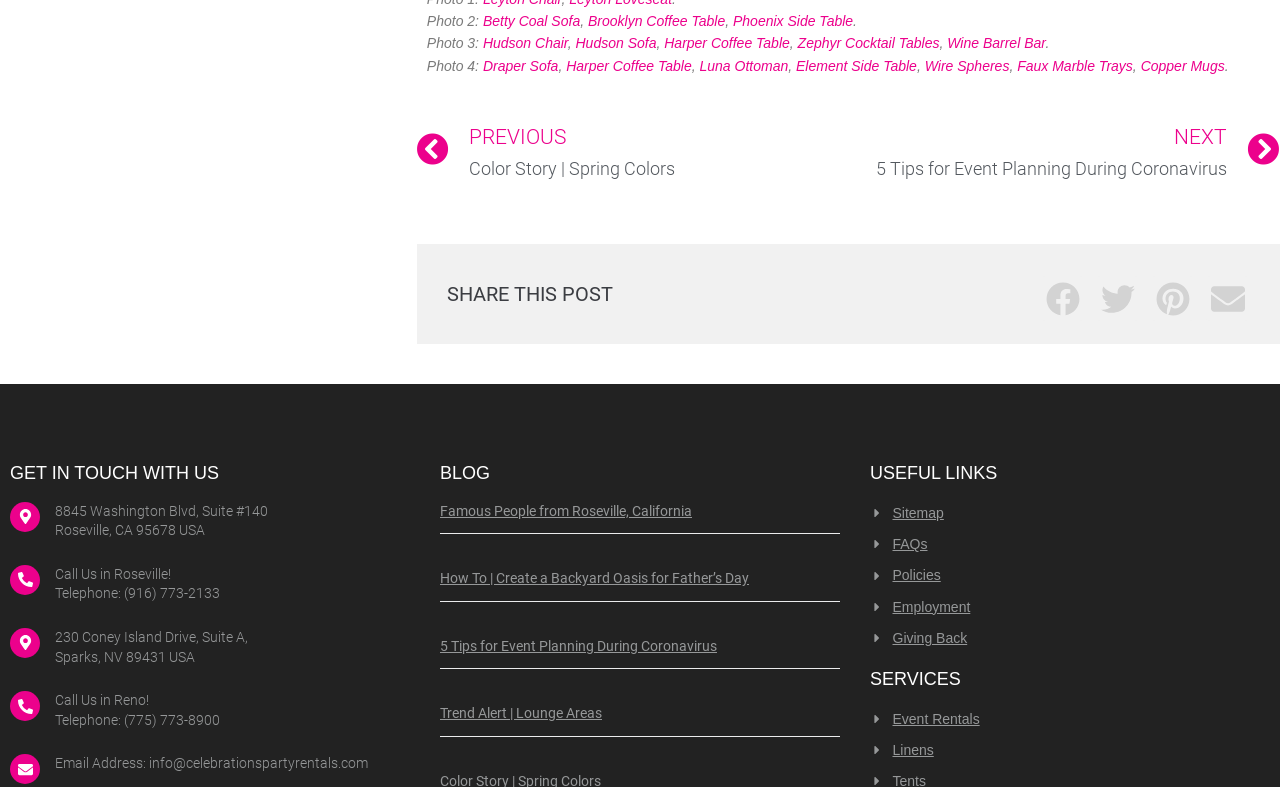Please locate the bounding box coordinates for the element that should be clicked to achieve the following instruction: "Call the Roseville office". Ensure the coordinates are given as four float numbers between 0 and 1, i.e., [left, top, right, bottom].

[0.097, 0.744, 0.172, 0.764]